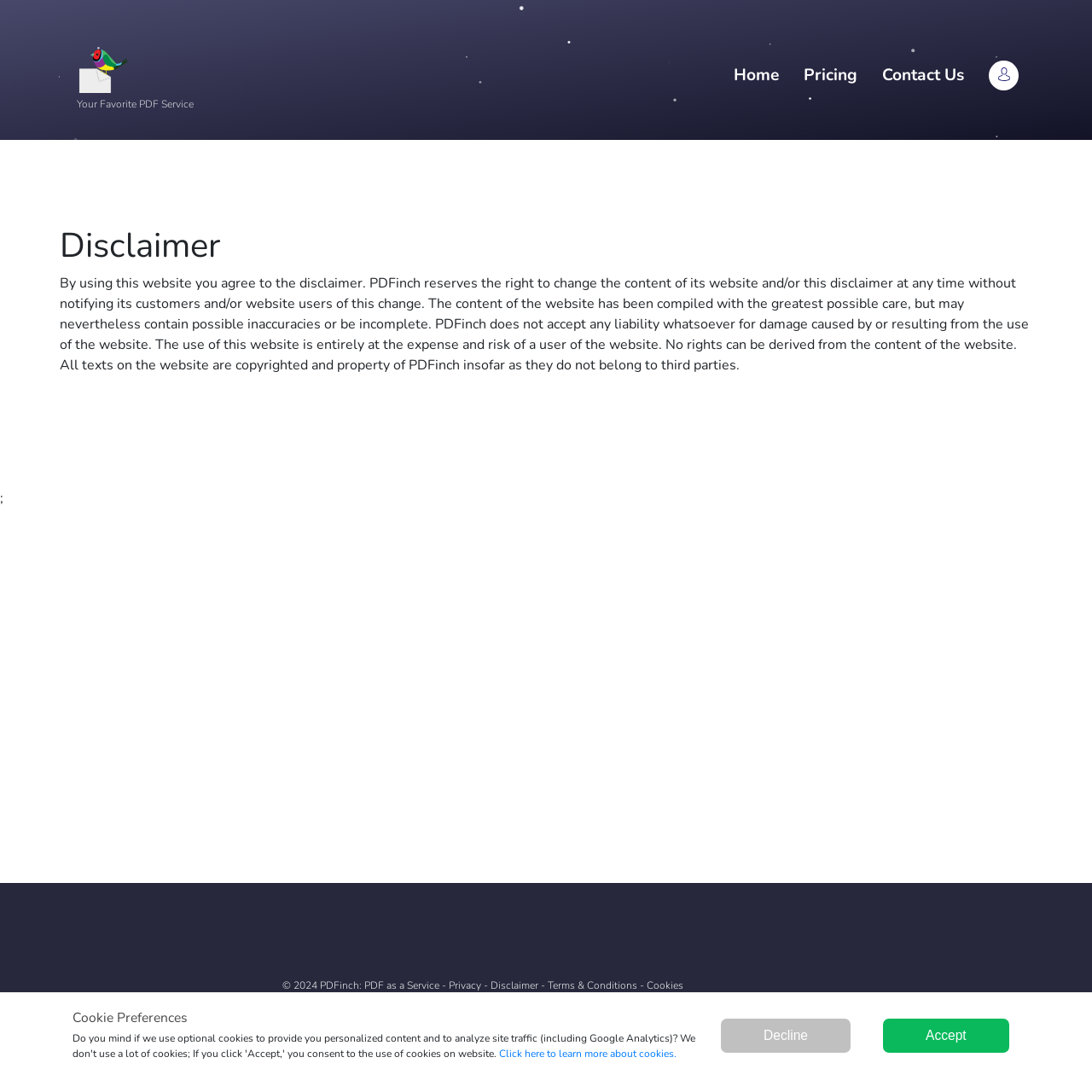Locate the coordinates of the bounding box for the clickable region that fulfills this instruction: "Click the logo".

[0.067, 0.031, 0.177, 0.106]